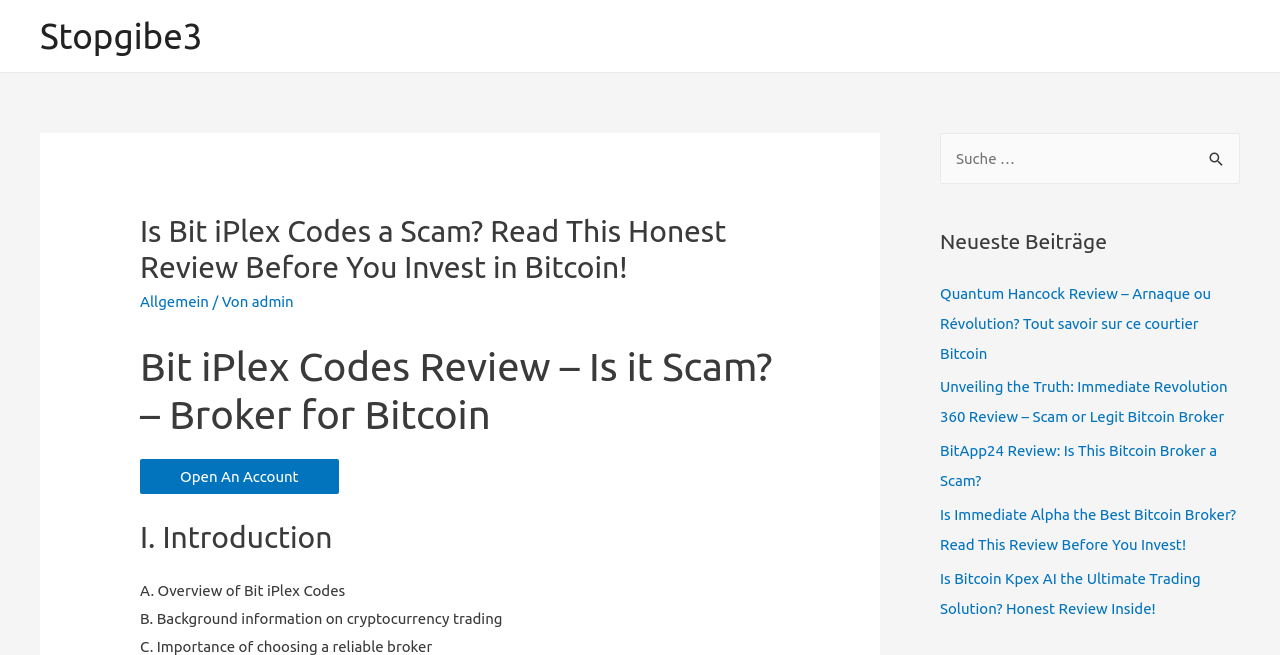Determine the bounding box coordinates of the UI element described below. Use the format (top-left x, top-left y, bottom-right x, bottom-right y) with floating point numbers between 0 and 1: parent_node: Suche nach: value="Suche"

[0.934, 0.203, 0.969, 0.266]